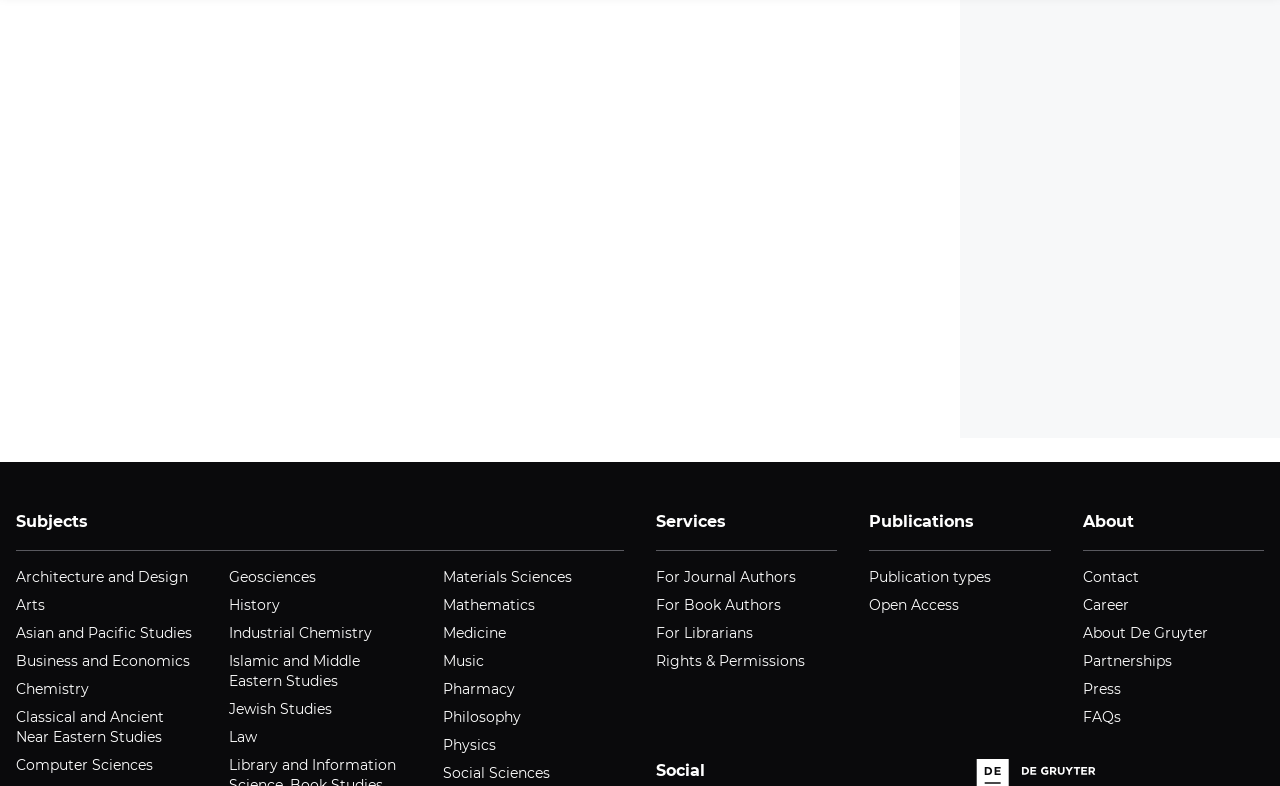Please find the bounding box coordinates of the element that must be clicked to perform the given instruction: "Explore 'Open Access' publications". The coordinates should be four float numbers from 0 to 1, i.e., [left, top, right, bottom].

[0.679, 0.758, 0.749, 0.786]